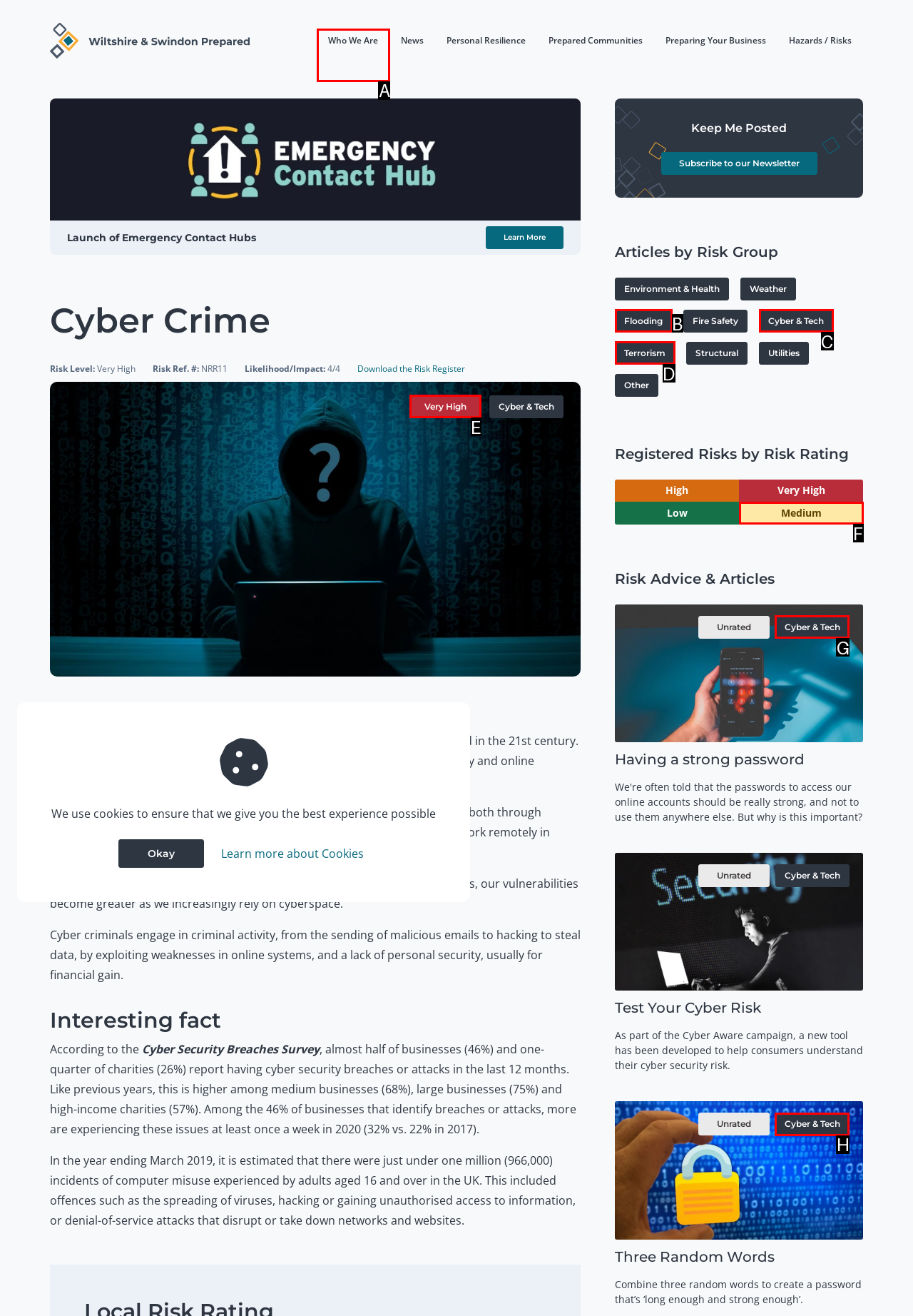Identify the letter of the UI element you should interact with to perform the task: Click on the 'Who We Are' button
Reply with the appropriate letter of the option.

A